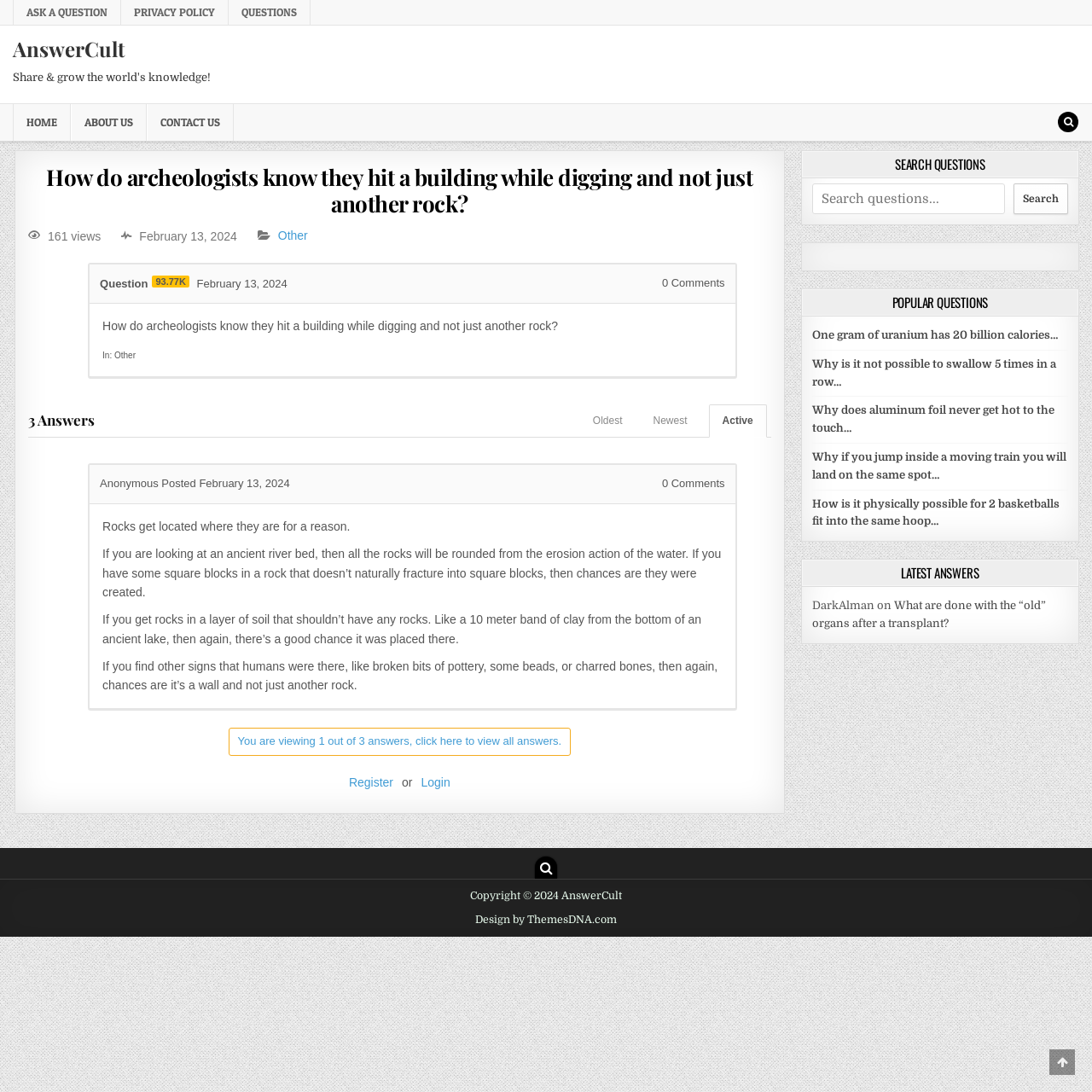Respond concisely with one word or phrase to the following query:
How many views does the article have?

161 views